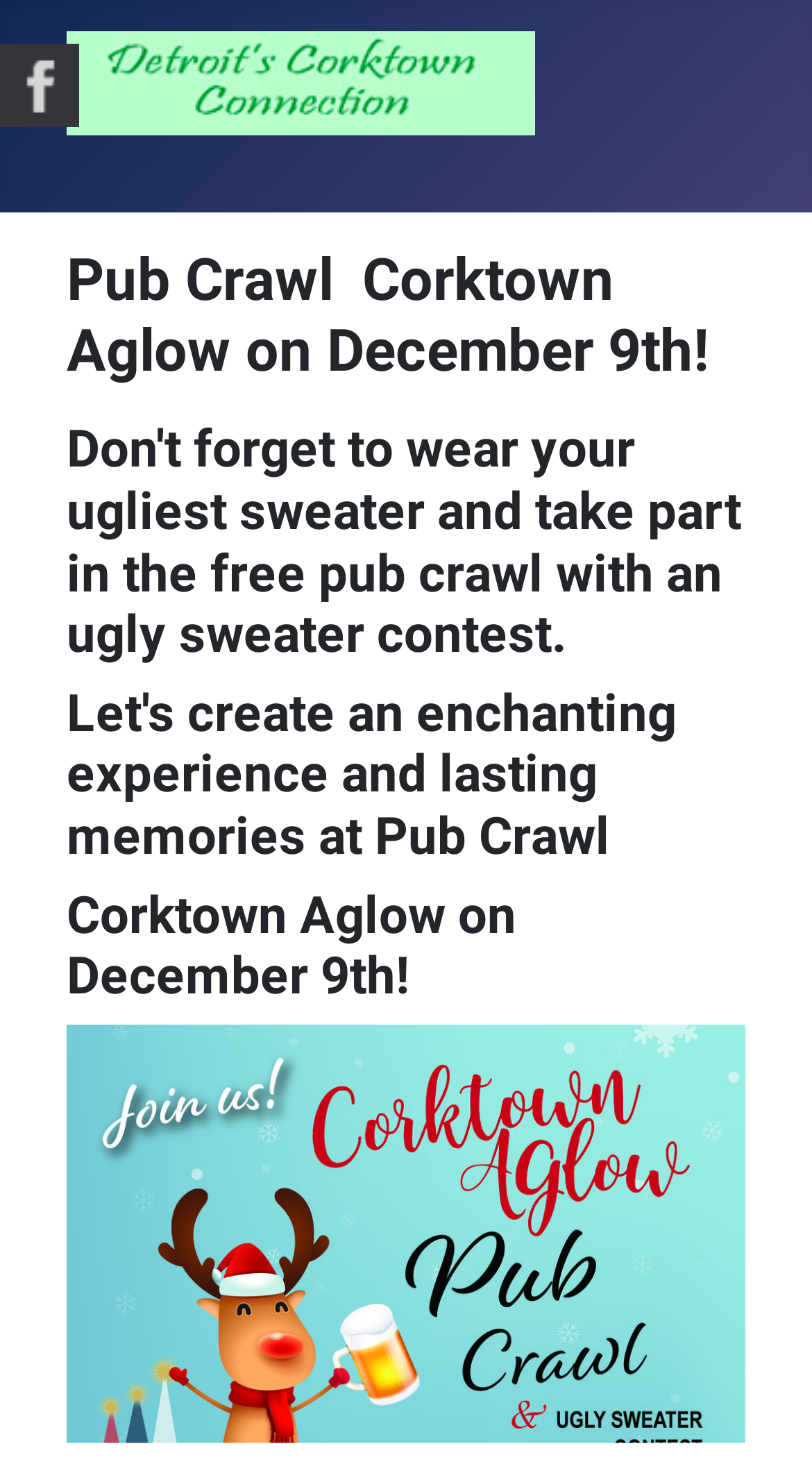What is the name of the community being referred to?
Look at the image and provide a short answer using one word or a phrase.

Corktown